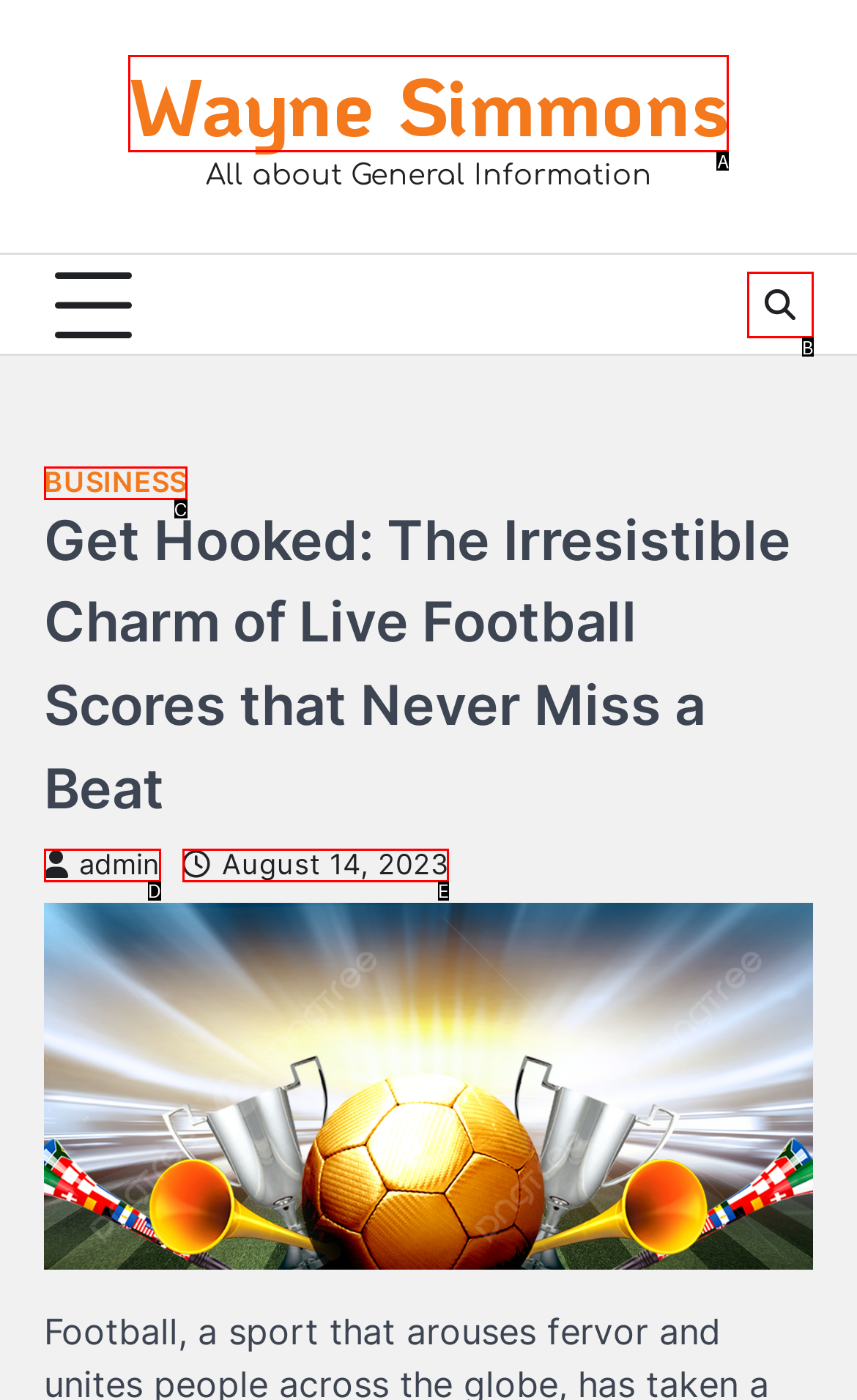Select the option that matches the description: title="Search". Answer with the letter of the correct option directly.

B